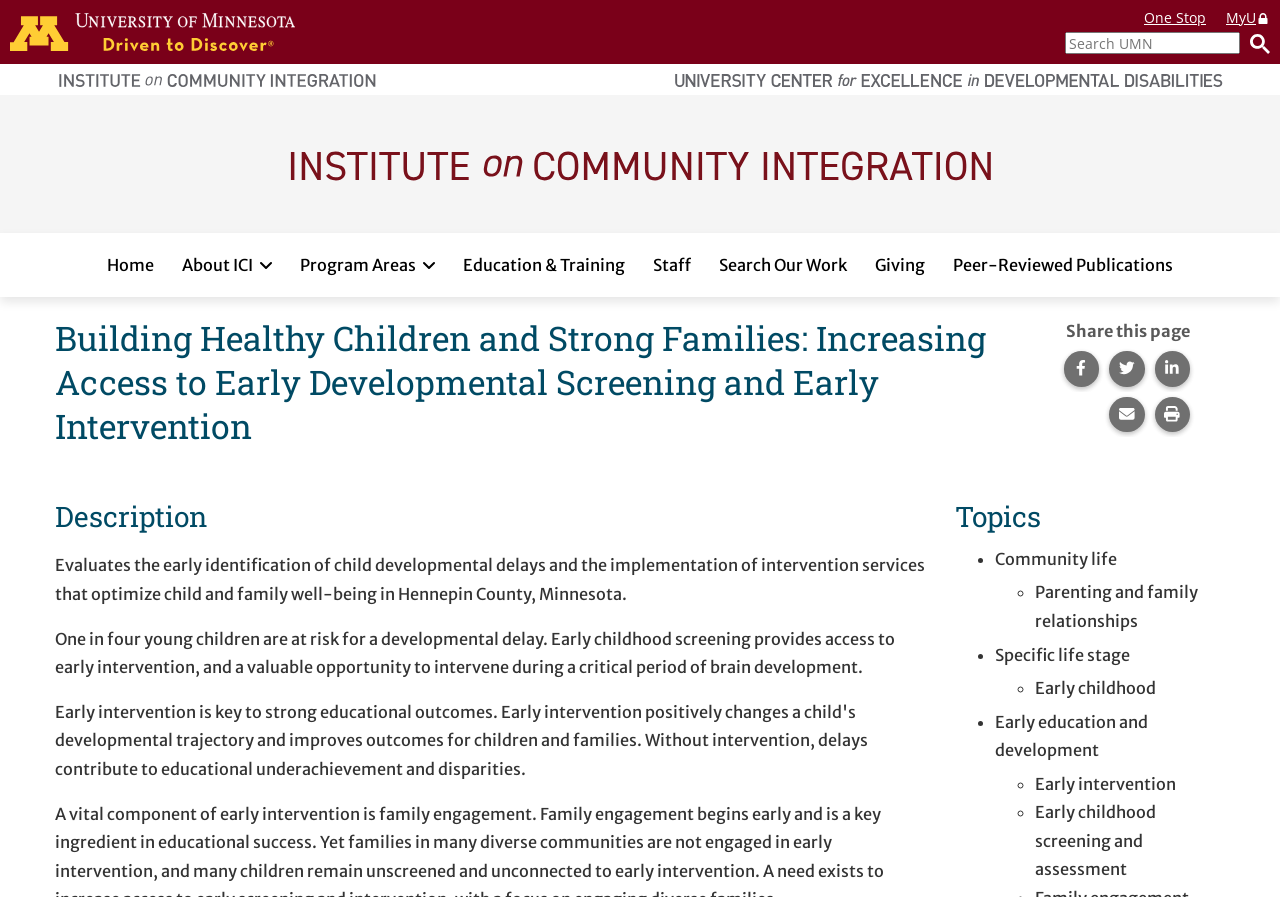Using the description: "Print this page.", determine the UI element's bounding box coordinates. Ensure the coordinates are in the format of four float numbers between 0 and 1, i.e., [left, top, right, bottom].

[0.902, 0.442, 0.93, 0.482]